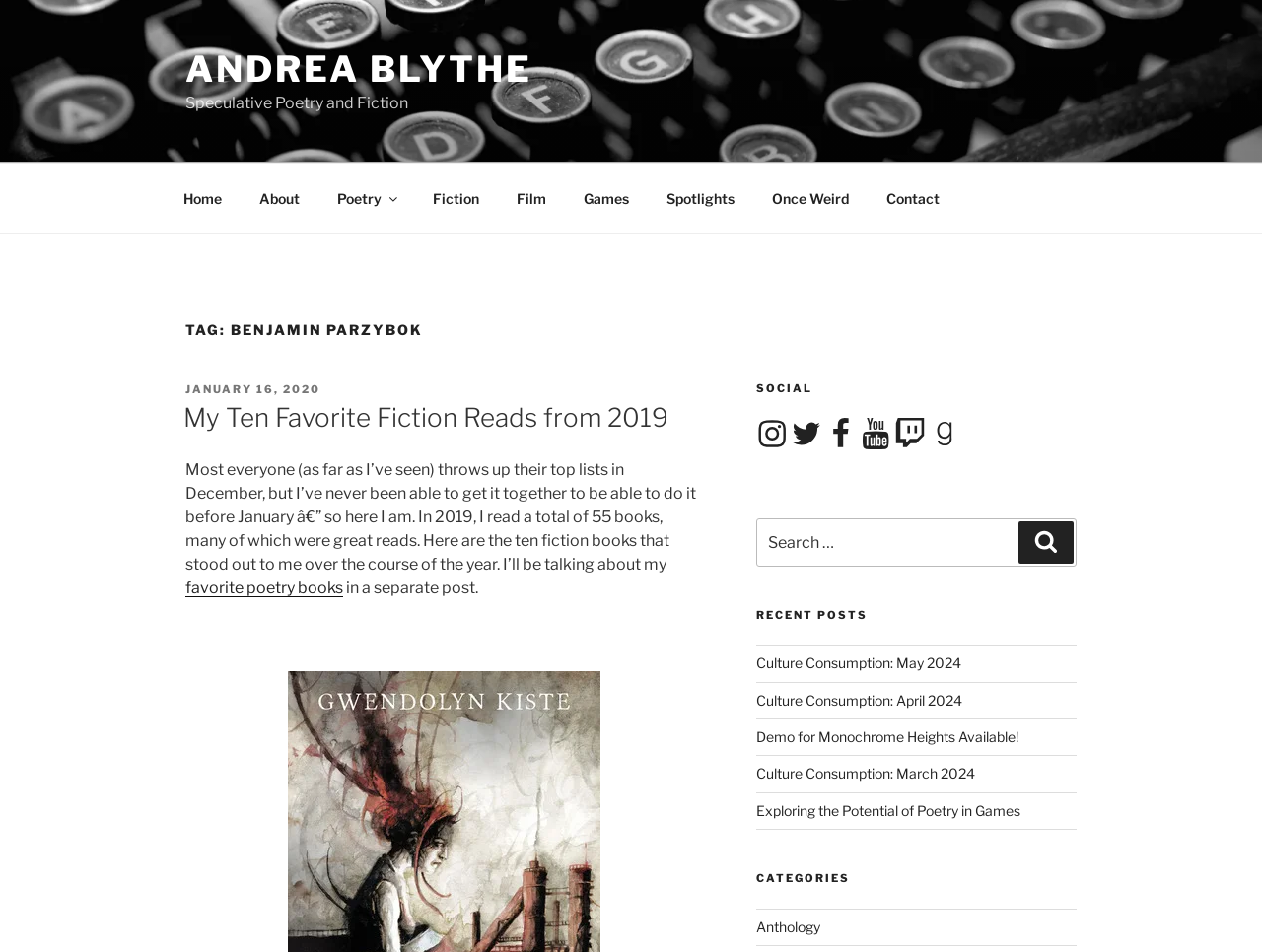Identify the bounding box coordinates of the element to click to follow this instruction: 'Search for something'. Ensure the coordinates are four float values between 0 and 1, provided as [left, top, right, bottom].

[0.807, 0.548, 0.851, 0.592]